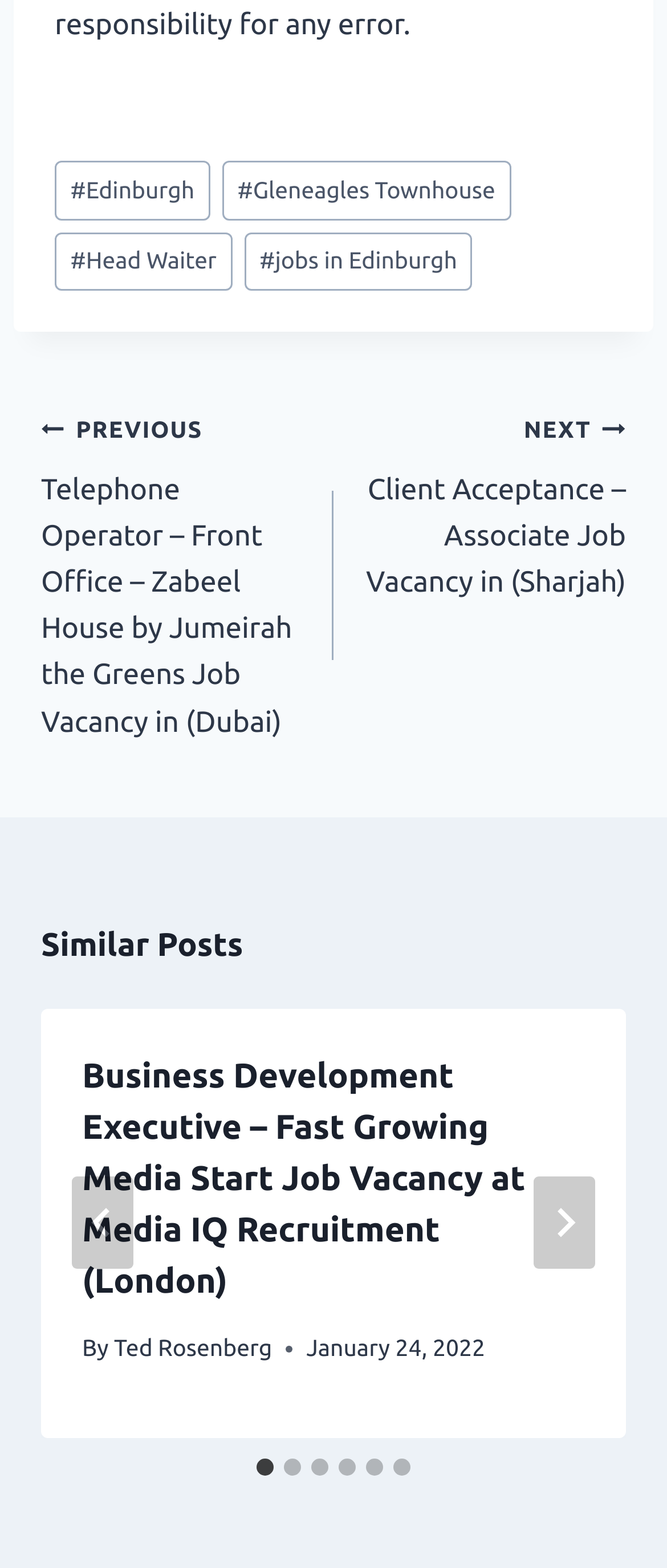Please find the bounding box coordinates of the element that must be clicked to perform the given instruction: "Click on the 'Go to last slide' button". The coordinates should be four float numbers from 0 to 1, i.e., [left, top, right, bottom].

[0.108, 0.751, 0.2, 0.81]